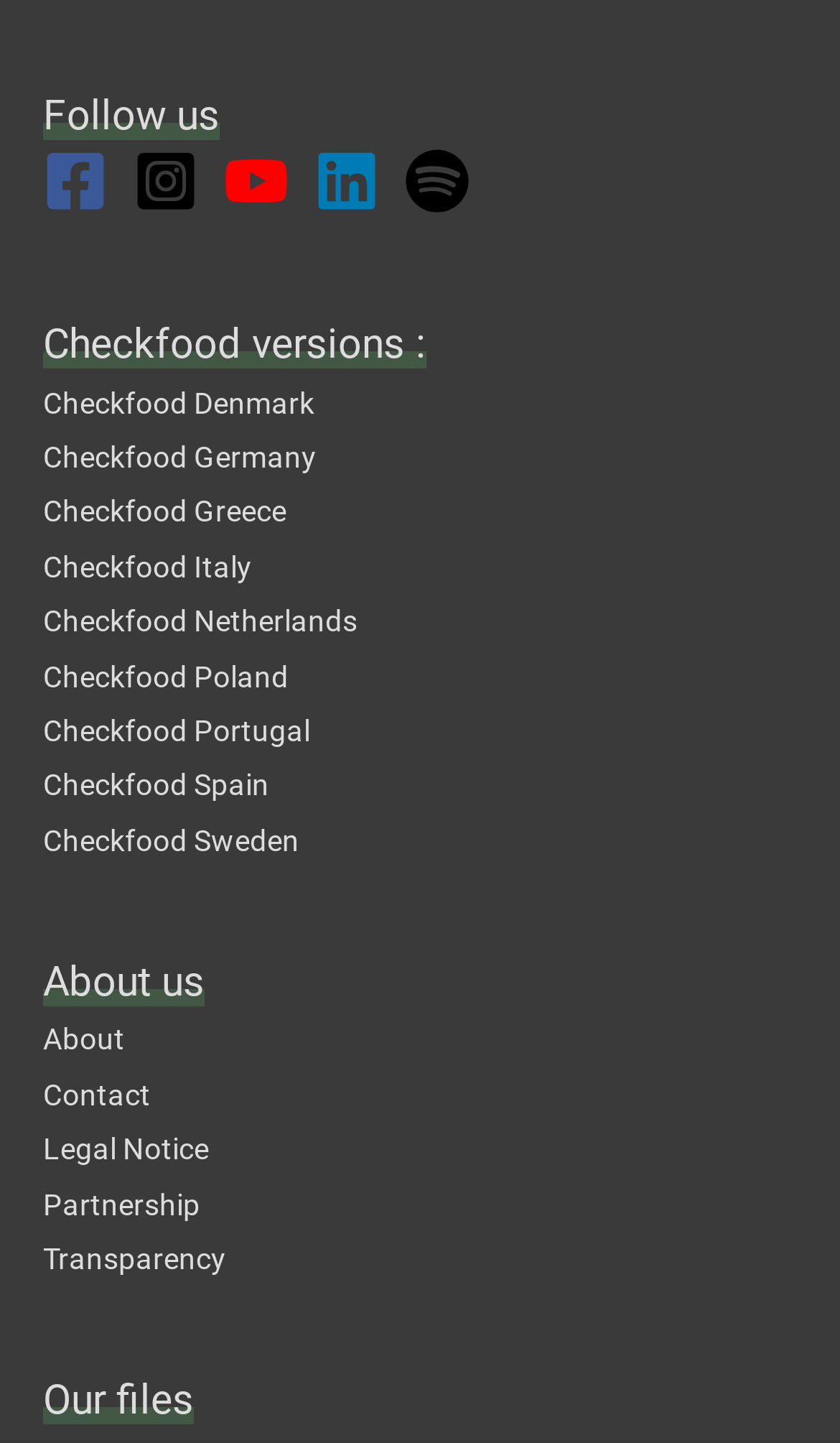Locate the UI element described by Checkfood Germany in the provided webpage screenshot. Return the bounding box coordinates in the format (top-left x, top-left y, bottom-right x, bottom-right y), ensuring all values are between 0 and 1.

[0.051, 0.305, 0.377, 0.329]